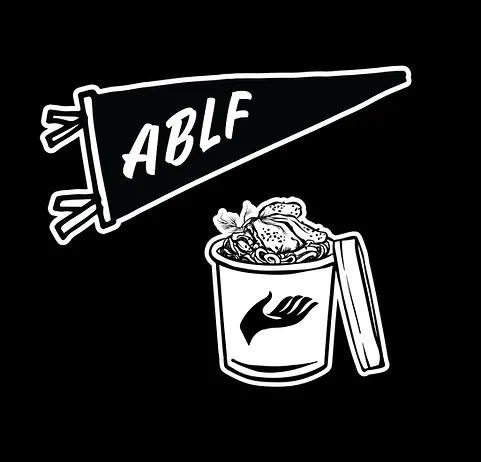Give a short answer to this question using one word or a phrase:
What does the hand symbol on the food container represent?

Care and community support